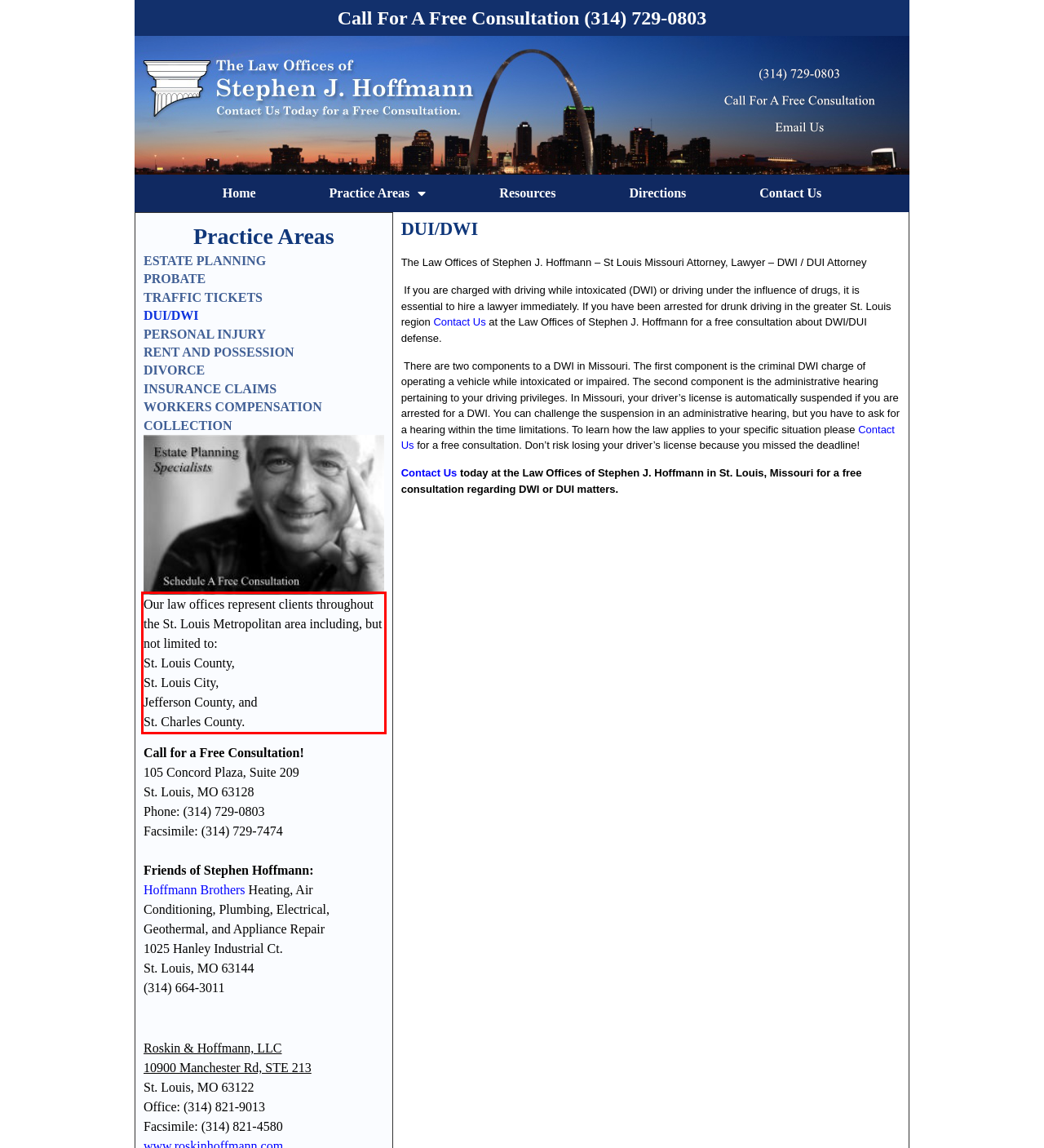Analyze the screenshot of a webpage where a red rectangle is bounding a UI element. Extract and generate the text content within this red bounding box.

Our law offices represent clients throughout the St. Louis Metropolitan area including, but not limited to: St. Louis County, St. Louis City, Jefferson County, and St. Charles County.